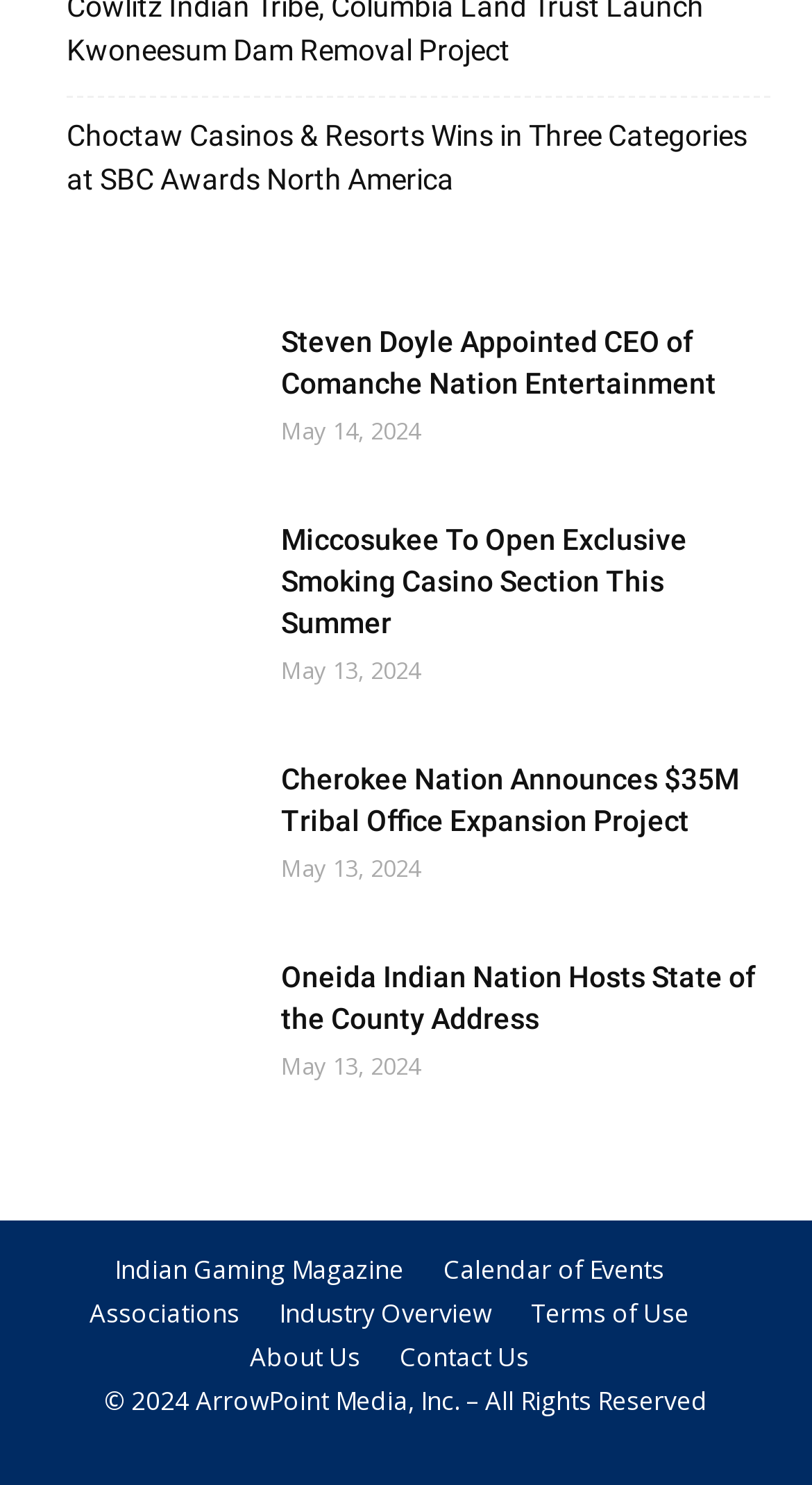Based on the element description: "Industry Overview", identify the UI element and provide its bounding box coordinates. Use four float numbers between 0 and 1, [left, top, right, bottom].

[0.344, 0.872, 0.605, 0.897]